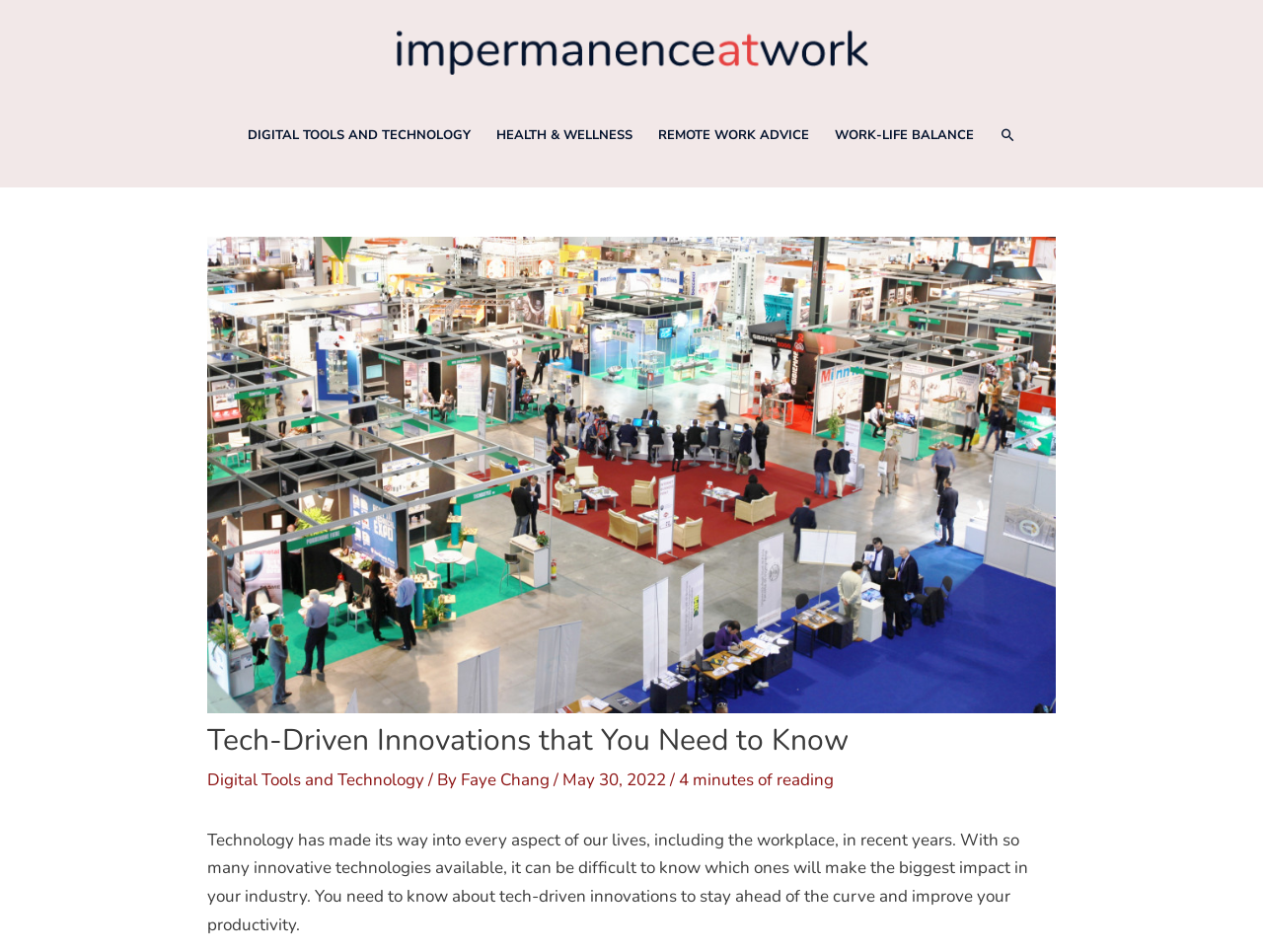Find the bounding box coordinates of the element you need to click on to perform this action: 'Click on the 'Technology' link'. The coordinates should be represented by four float values between 0 and 1, in the format [left, top, right, bottom].

None